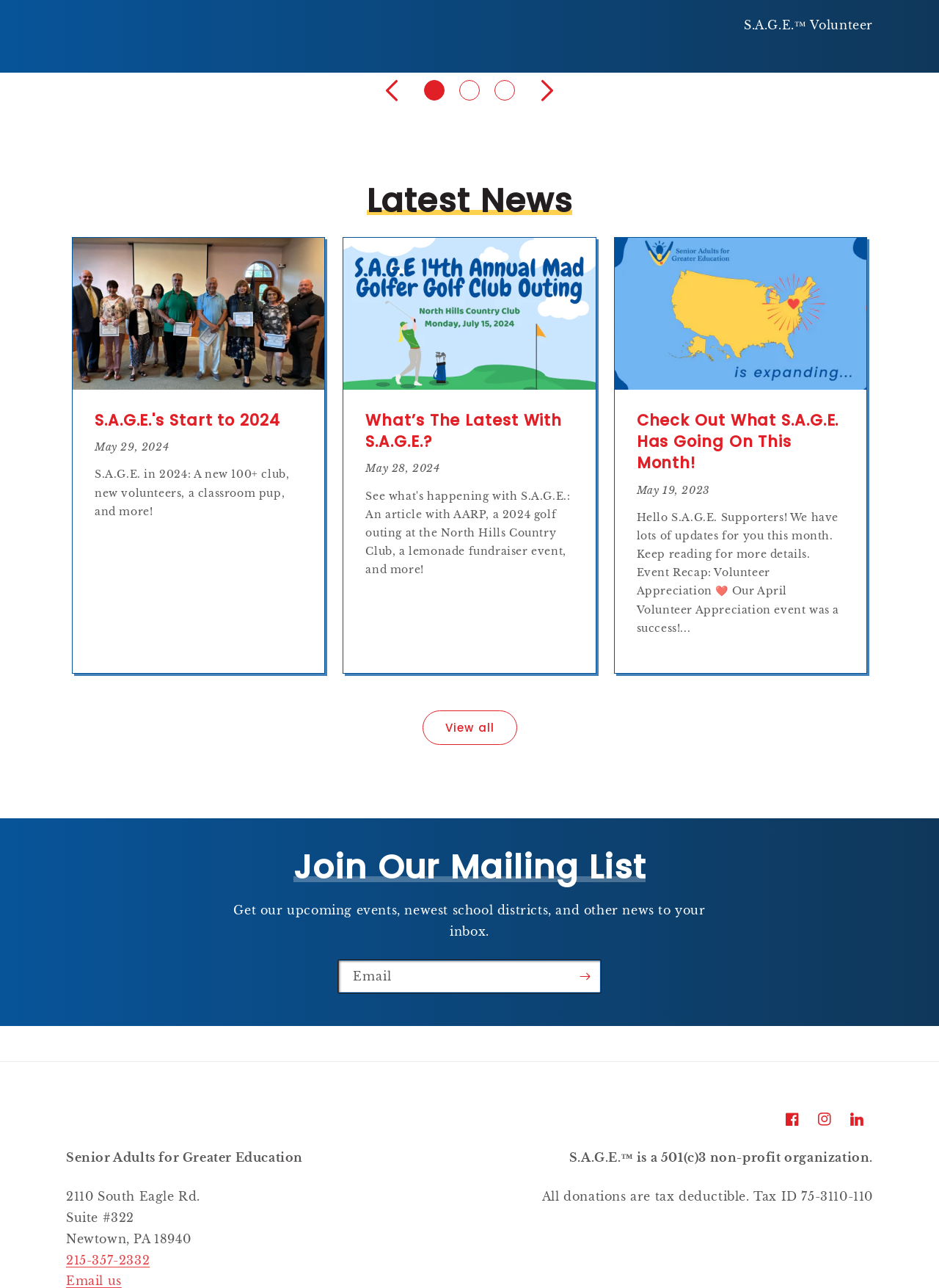Find and provide the bounding box coordinates for the UI element described here: "aria-label="Previous slide" name="previous"". The coordinates should be given as four float numbers between 0 and 1: [left, top, right, bottom].

[0.4, 0.057, 0.434, 0.083]